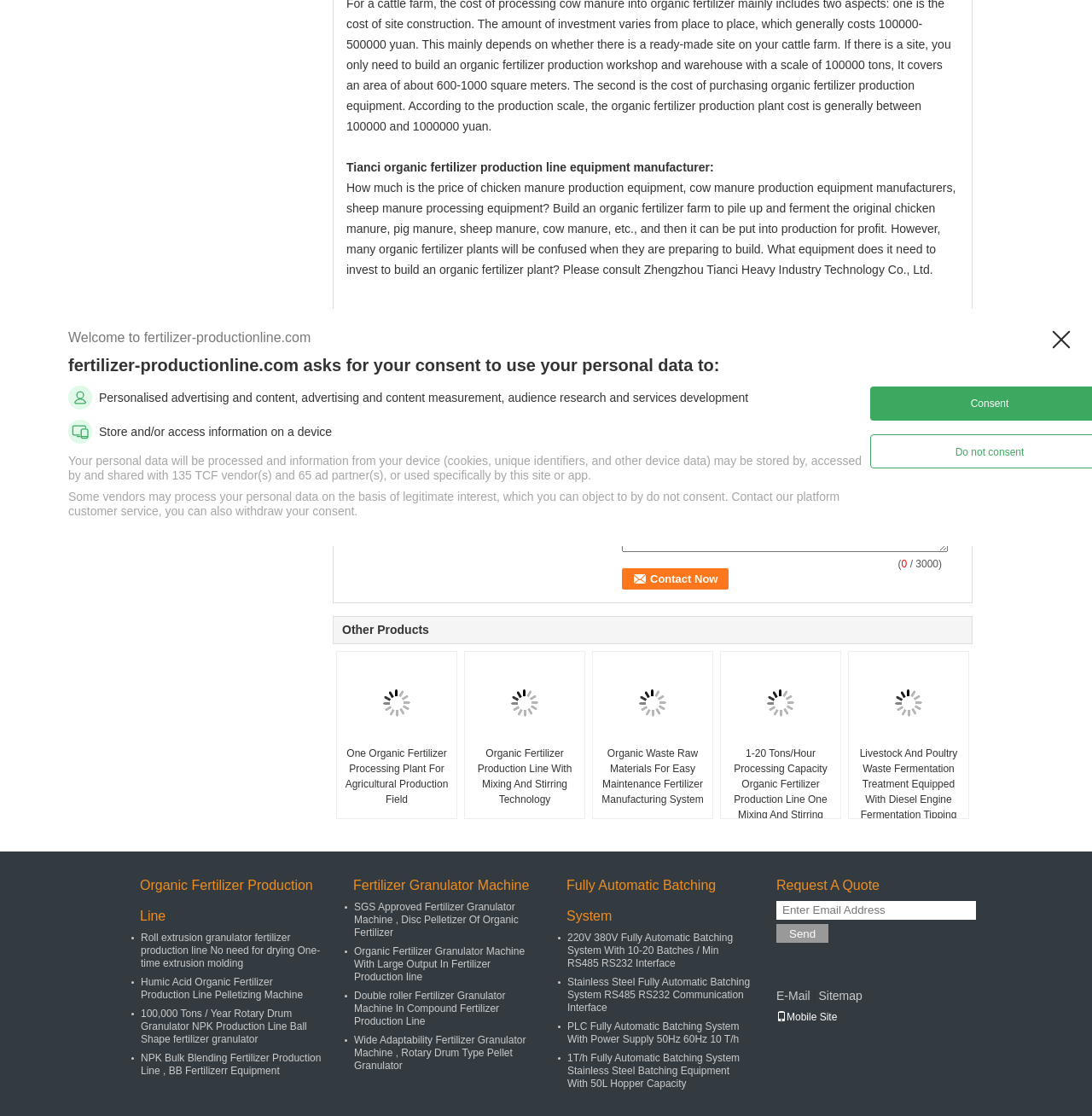Find and specify the bounding box coordinates that correspond to the clickable region for the instruction: "Request a quote".

[0.711, 0.787, 0.805, 0.8]